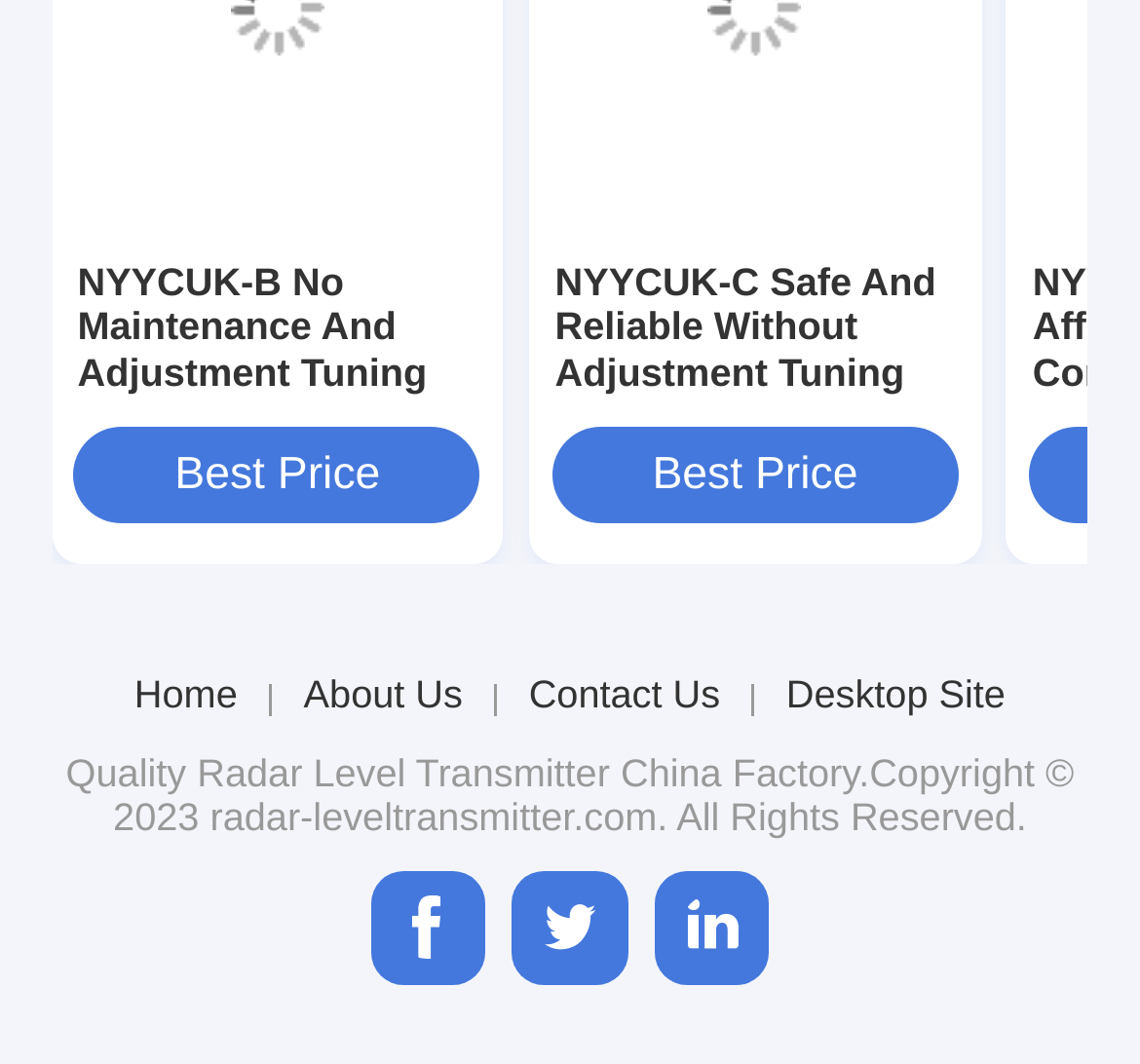Find the bounding box coordinates of the element to click in order to complete the given instruction: "View NYYCUK-B No Maintenance And Adjustment Tuning Fork Level Switch."

[0.068, 0.244, 0.419, 0.414]